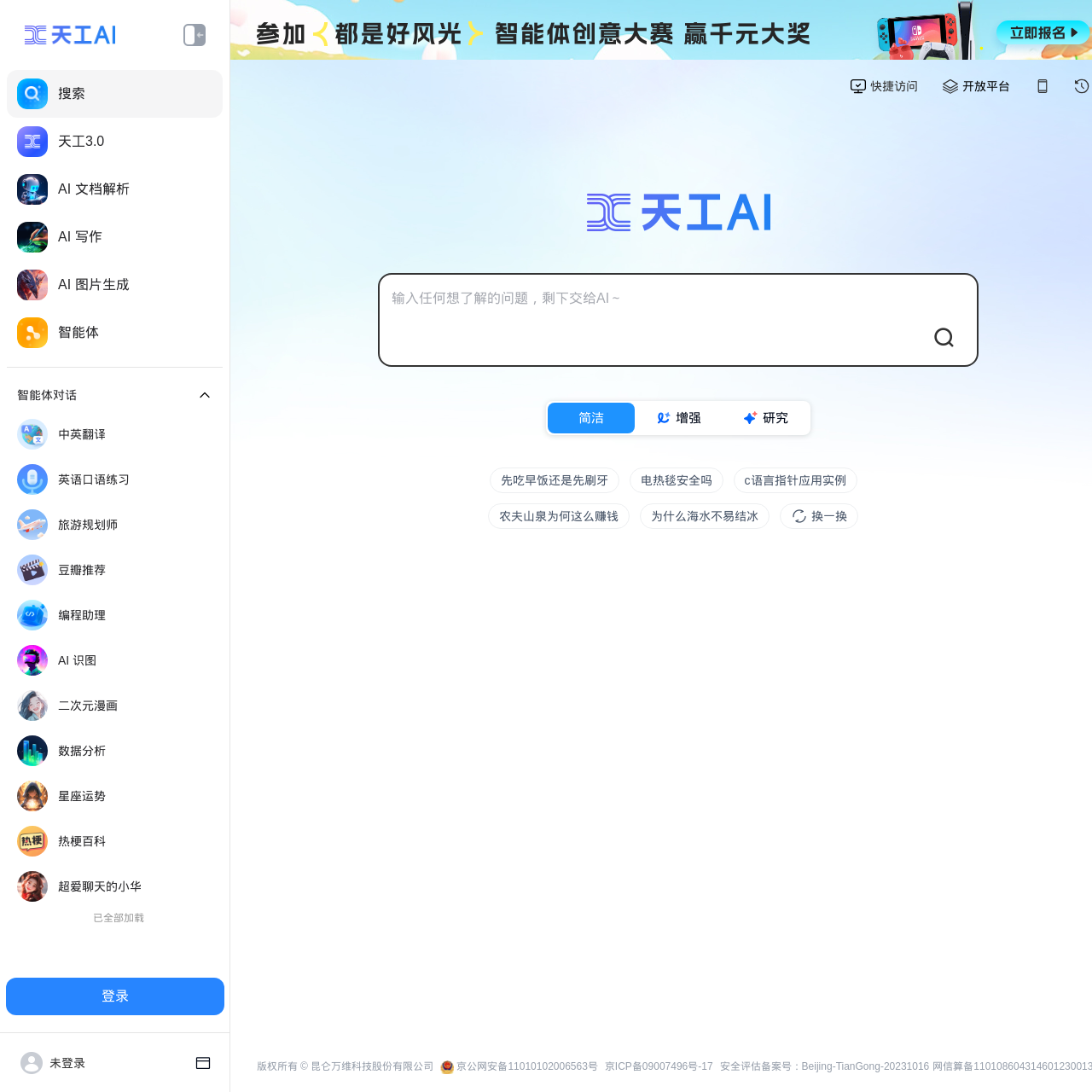Locate the bounding box coordinates of the area you need to click to fulfill this instruction: 'Log in'. The coordinates must be in the form of four float numbers ranging from 0 to 1: [left, top, right, bottom].

[0.005, 0.895, 0.205, 0.93]